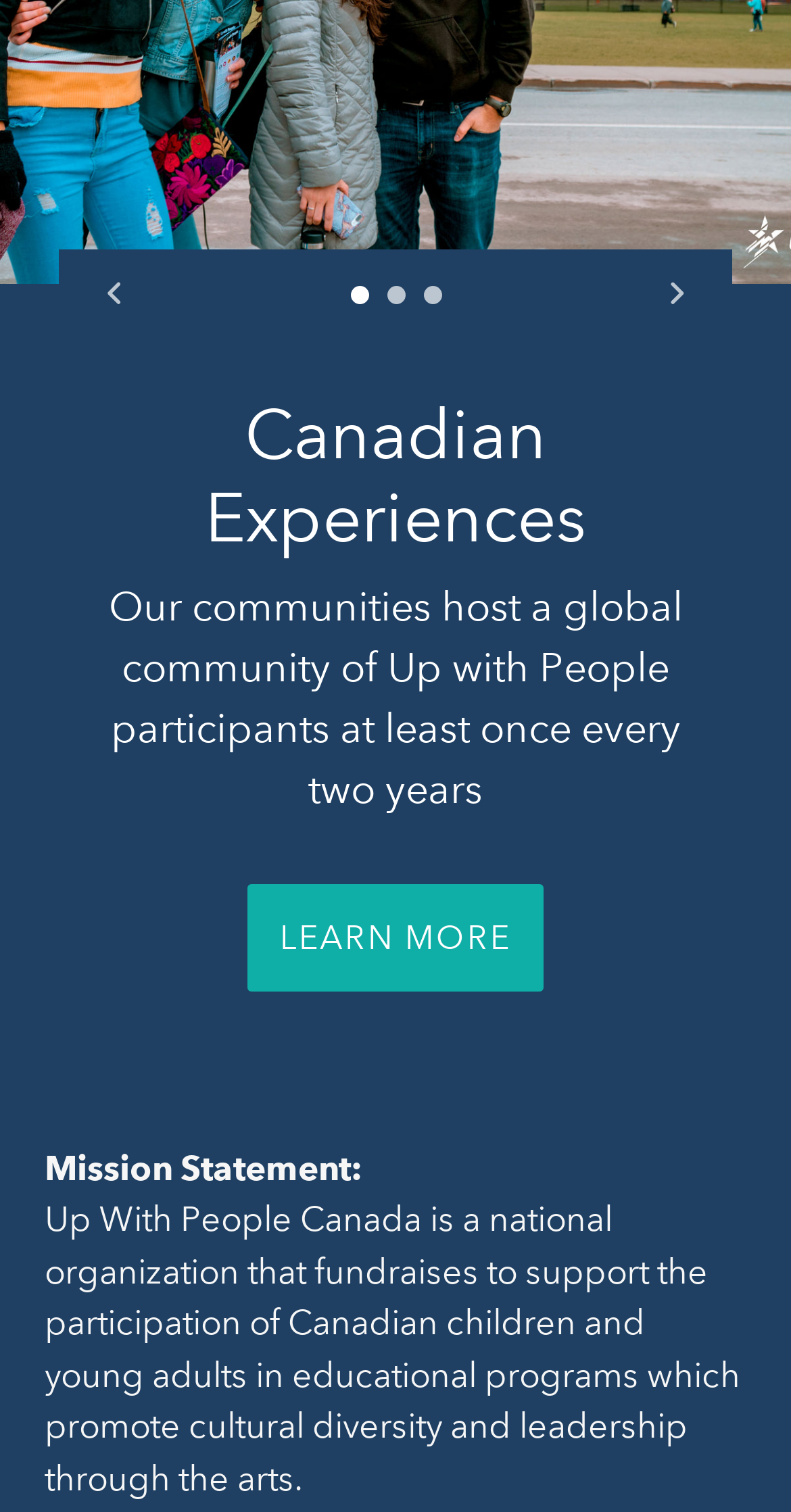Determine the bounding box for the UI element as described: "aria-label="Charger la diapositive 1"". The coordinates should be represented as four float numbers between 0 and 1, formatted as [left, top, right, bottom].

[0.442, 0.189, 0.468, 0.203]